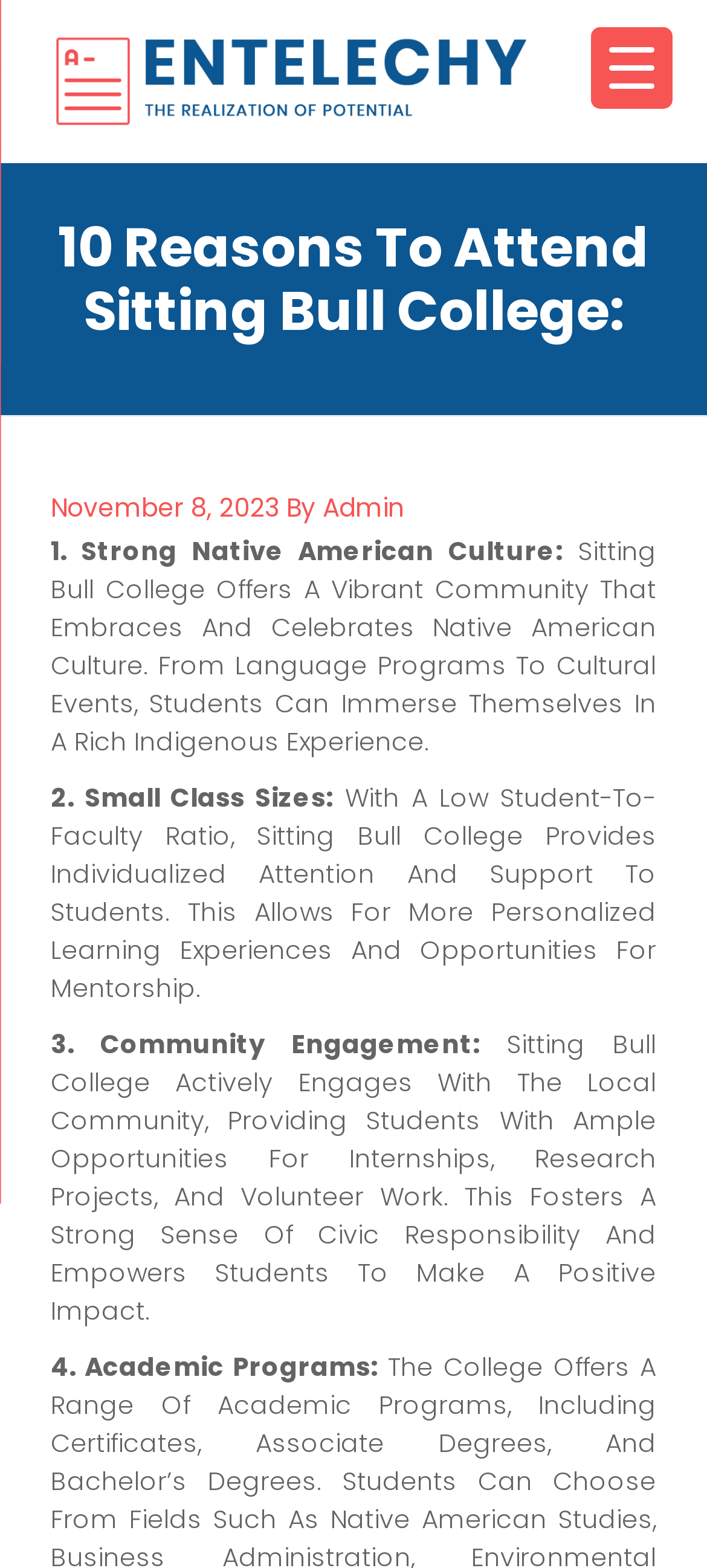Please find the bounding box for the following UI element description. Provide the coordinates in (top-left x, top-left y, bottom-right x, bottom-right y) format, with values between 0 and 1: alt="Entelechy"

[0.077, 0.023, 0.782, 0.081]